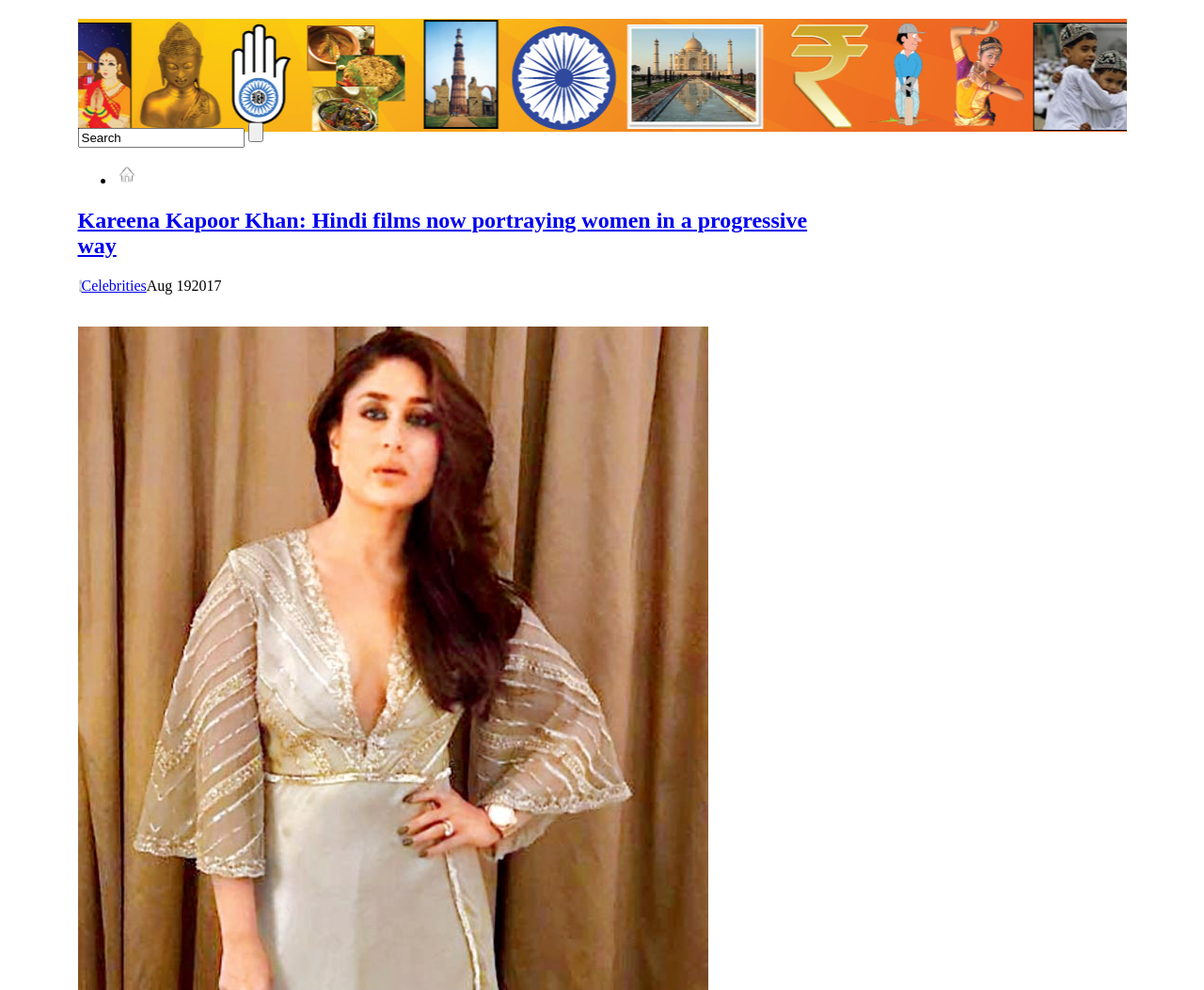Provide the bounding box coordinates in the format (top-left x, top-left y, bottom-right x, bottom-right y). All values are floating point numbers between 0 and 1. Determine the bounding box coordinate of the UI element described as: Celebrities

[0.068, 0.28, 0.122, 0.296]